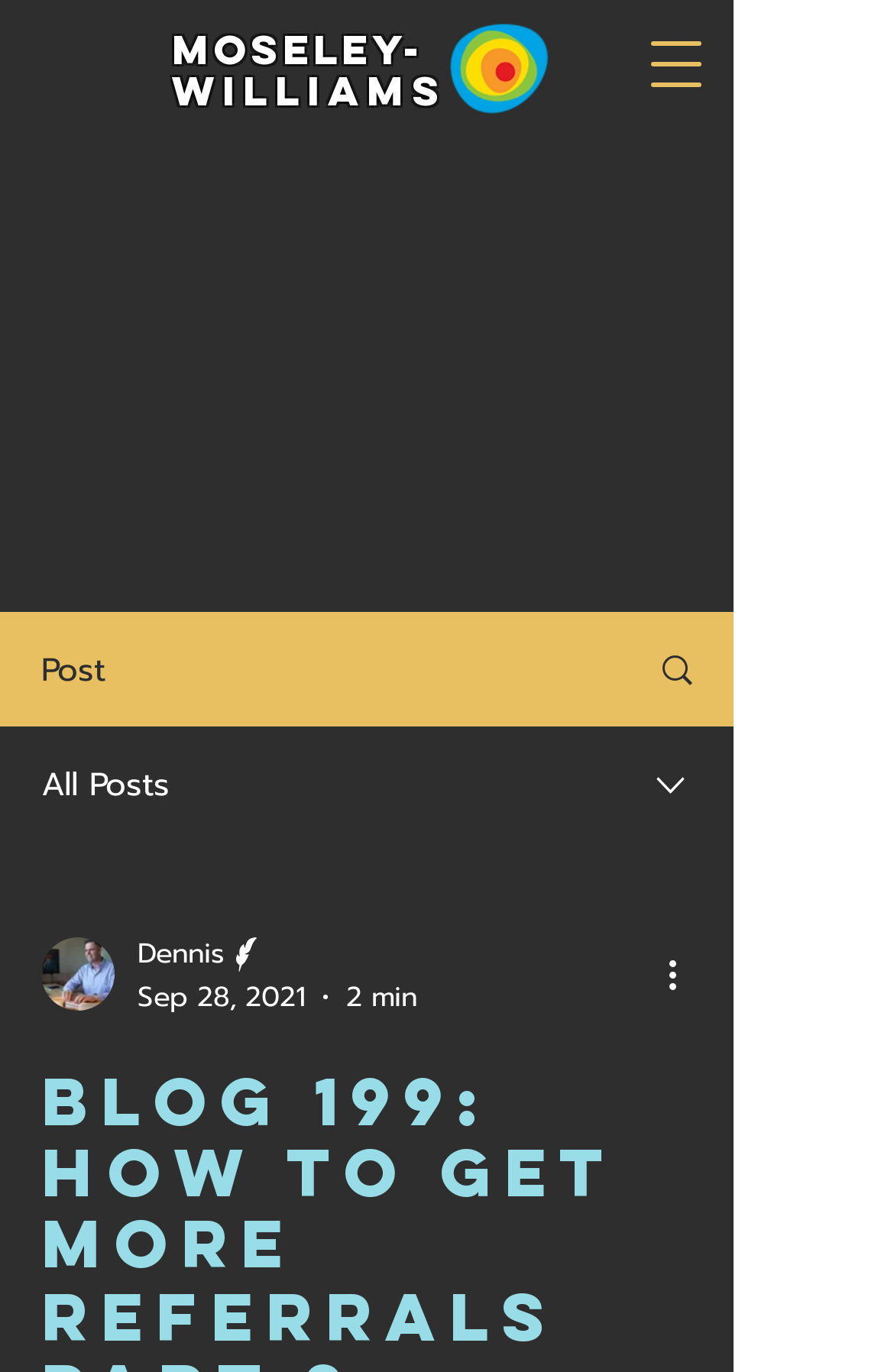Determine the bounding box of the UI element mentioned here: "parent_node: MOSELEY- aria-label="Open navigation menu"". The coordinates must be in the format [left, top, right, bottom] with values ranging from 0 to 1.

[0.692, 0.005, 0.821, 0.089]